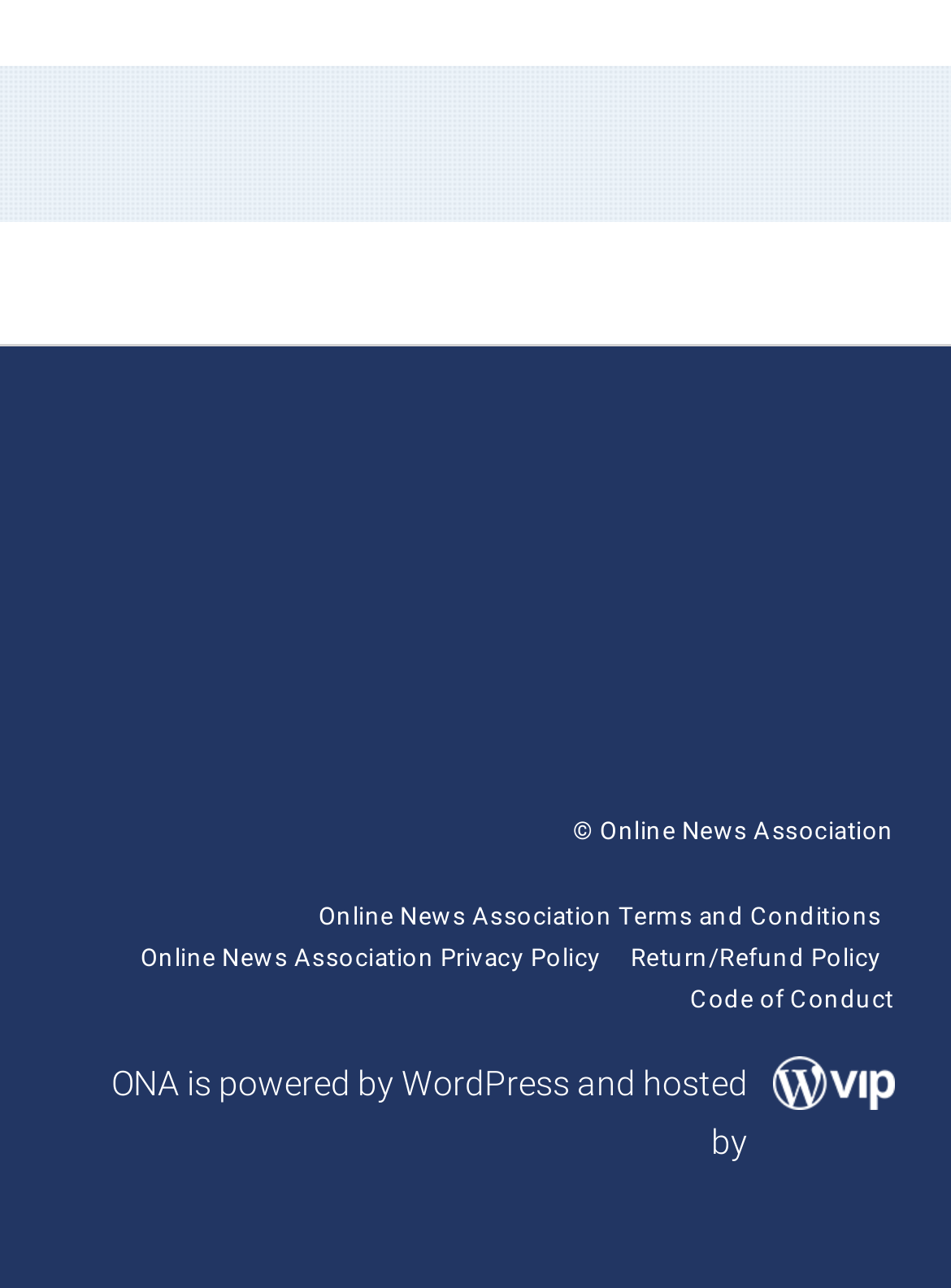Examine the image and give a thorough answer to the following question:
What is the orientation of the separator?

I looked at the separator element and found that its orientation is specified as 'horizontal', which means it is a horizontal separator.